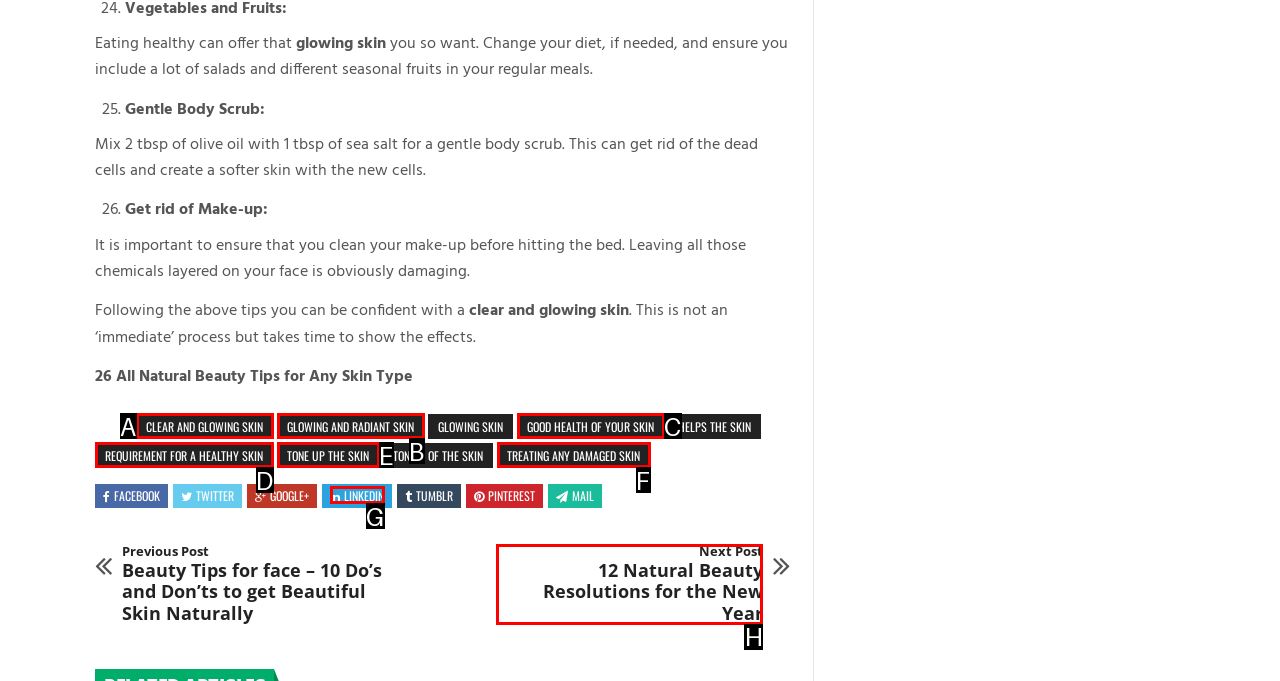Identify the appropriate lettered option to execute the following task: Click on 'NEXT Post 12 Natural Beauty Resolutions for the New Year'
Respond with the letter of the selected choice.

H